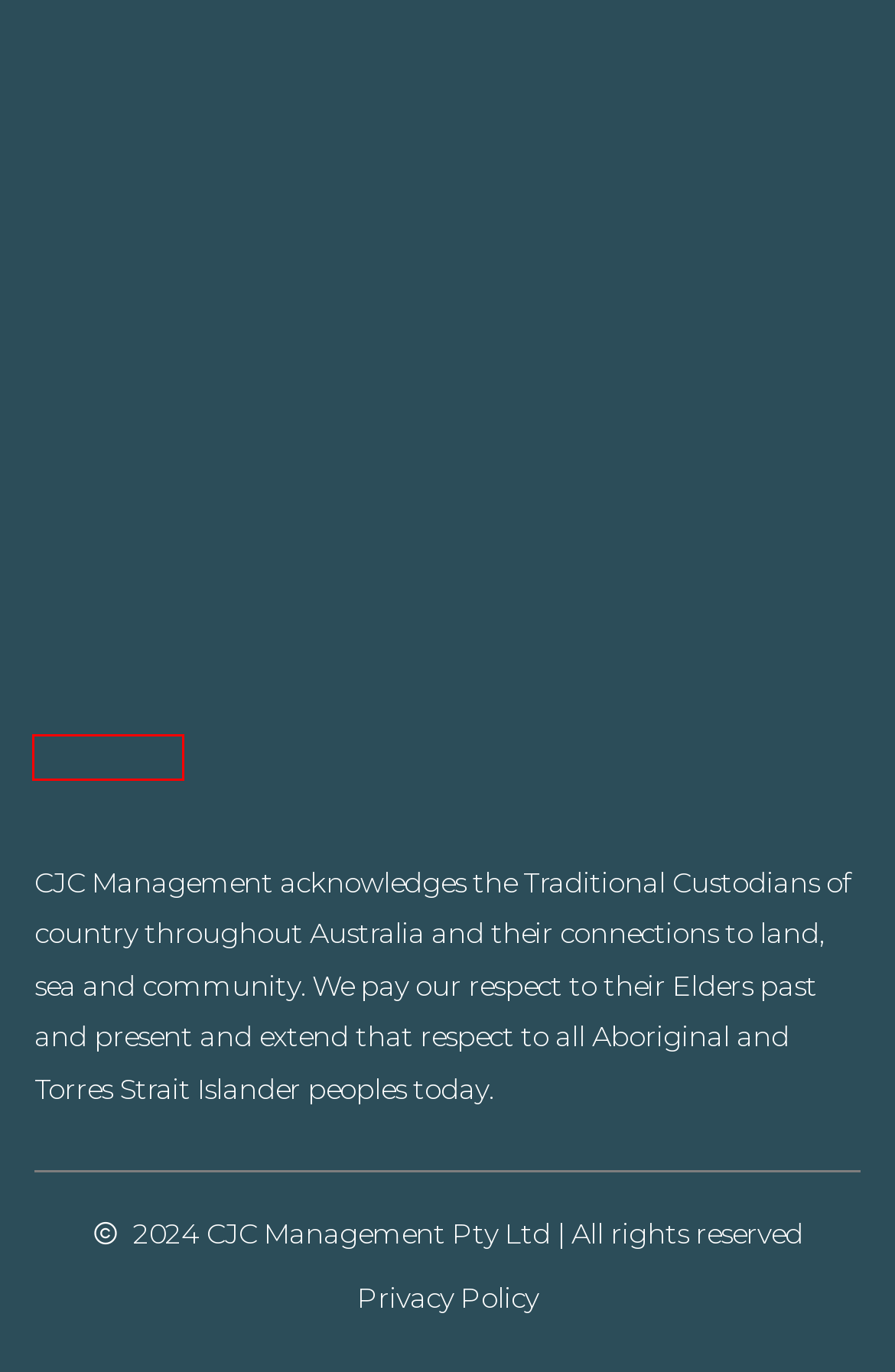You’re provided with a screenshot of a webpage that has a red bounding box around an element. Choose the best matching webpage description for the new page after clicking the element in the red box. The options are:
A. PMO & Project Management Services | CJC Management
B. Engineering, Construction & Project Management | CJC Management
C. Contact Us | Civil & Structural Engineering Expertise
D. Engineering Team | Construction Company | CJC Management
E. Our Team | Civil Engineering Professionals
F. Privacy Policy | Commercial & Civil Engineering Construction
G. Construction Project Management & Development Services
H. Careers | Civil Construction Jobs in Australia | Structural Engineers

E